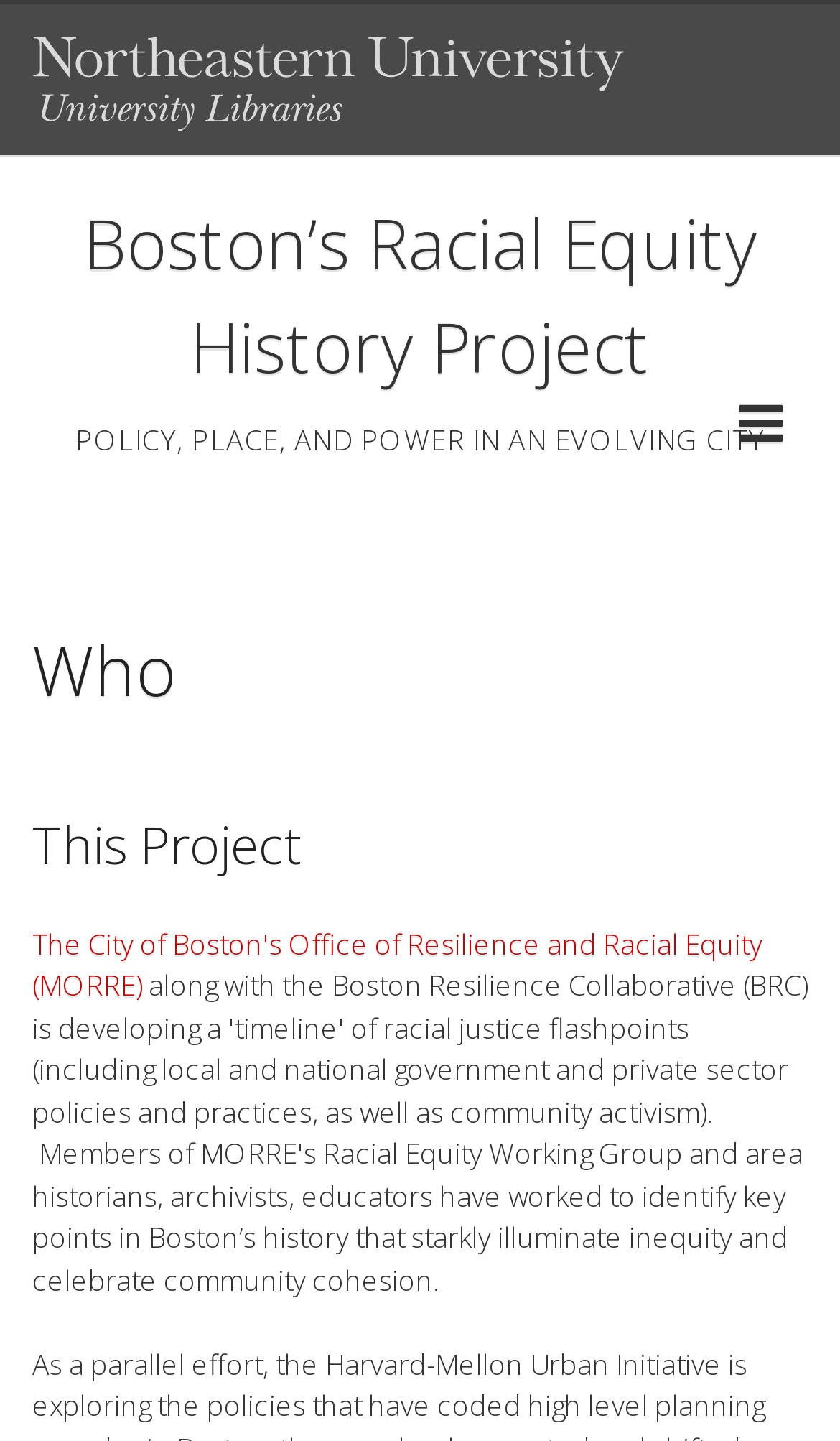Give a comprehensive overview of the webpage, including key elements.

The webpage is about Boston's Racial Equity History Project. At the top-left corner, there is a link to "Skip to content". Next to it, on the top-center, is a link to "Northeastern University". Below these links, a heading displays the title "Boston's Racial Equity History Project". 

Underneath the title, there is a link with the same text, "Boston's Racial Equity History Project". To the right of this link, there is a static text "POLICY, PLACE, AND POWER IN AN EVOLVING CITY". 

On the top-right corner, there is an icon represented by "\uf0c9". Below this icon, there are three sections. The first section is headed by "Who" and contains a link with the same text. The second section is headed by "This Project". The third section contains a link to "The City of Boston's Office of Resilience and Racial Equity (MORRE)".